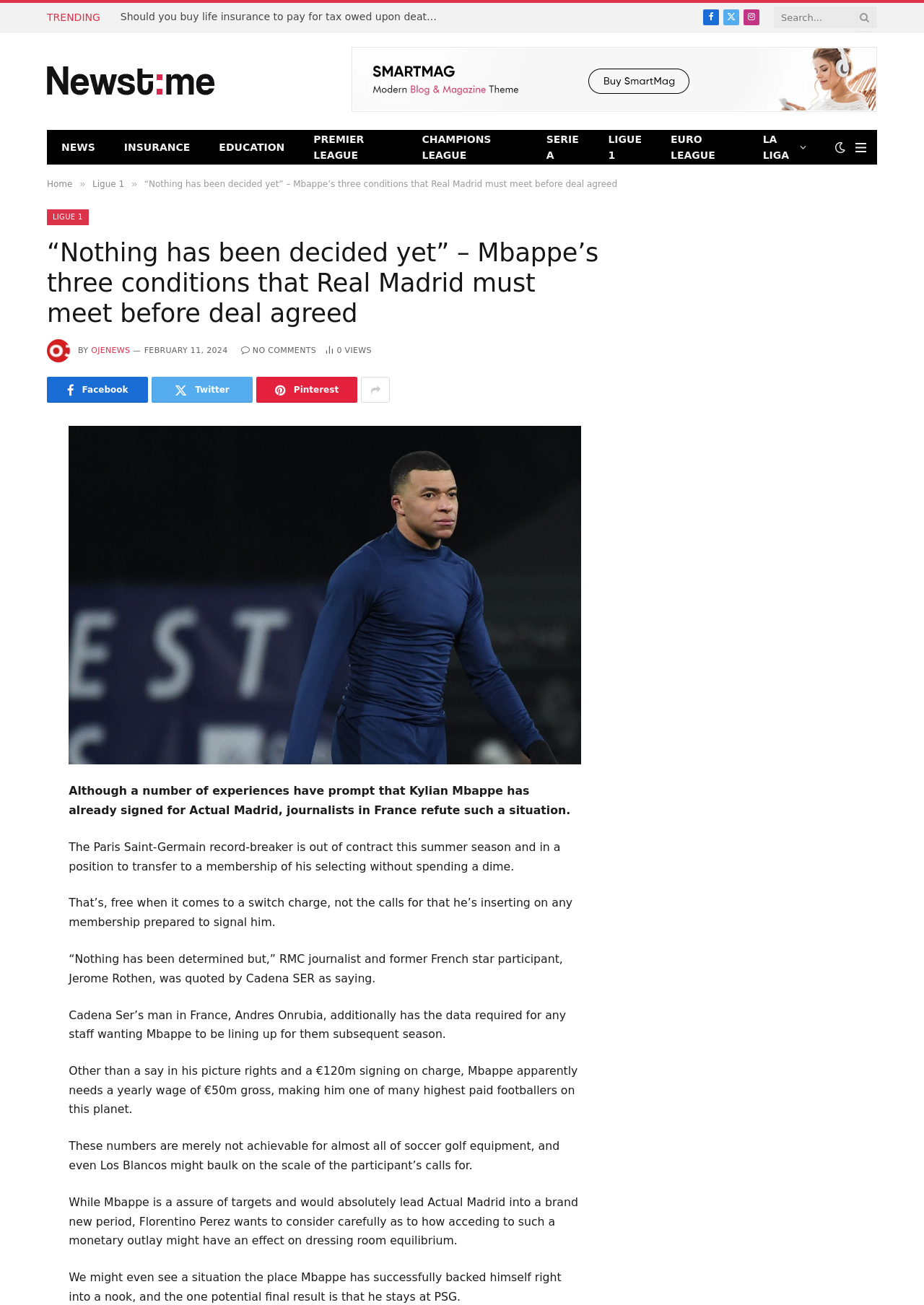What is the category of the news article? Look at the image and give a one-word or short phrase answer.

Ligue 1